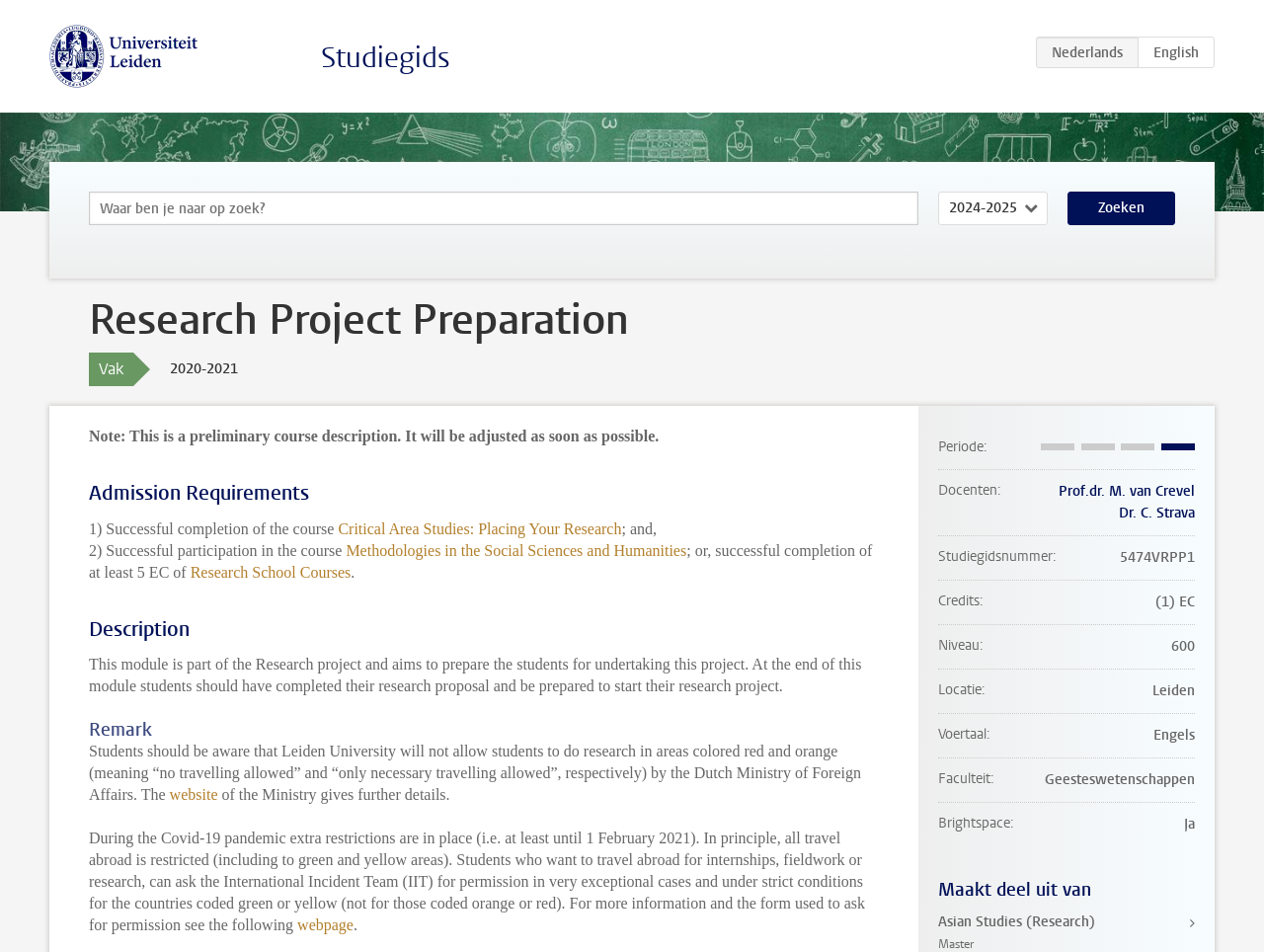Determine the bounding box coordinates of the target area to click to execute the following instruction: "View Research Project Preparation course details."

[0.07, 0.313, 0.93, 0.359]